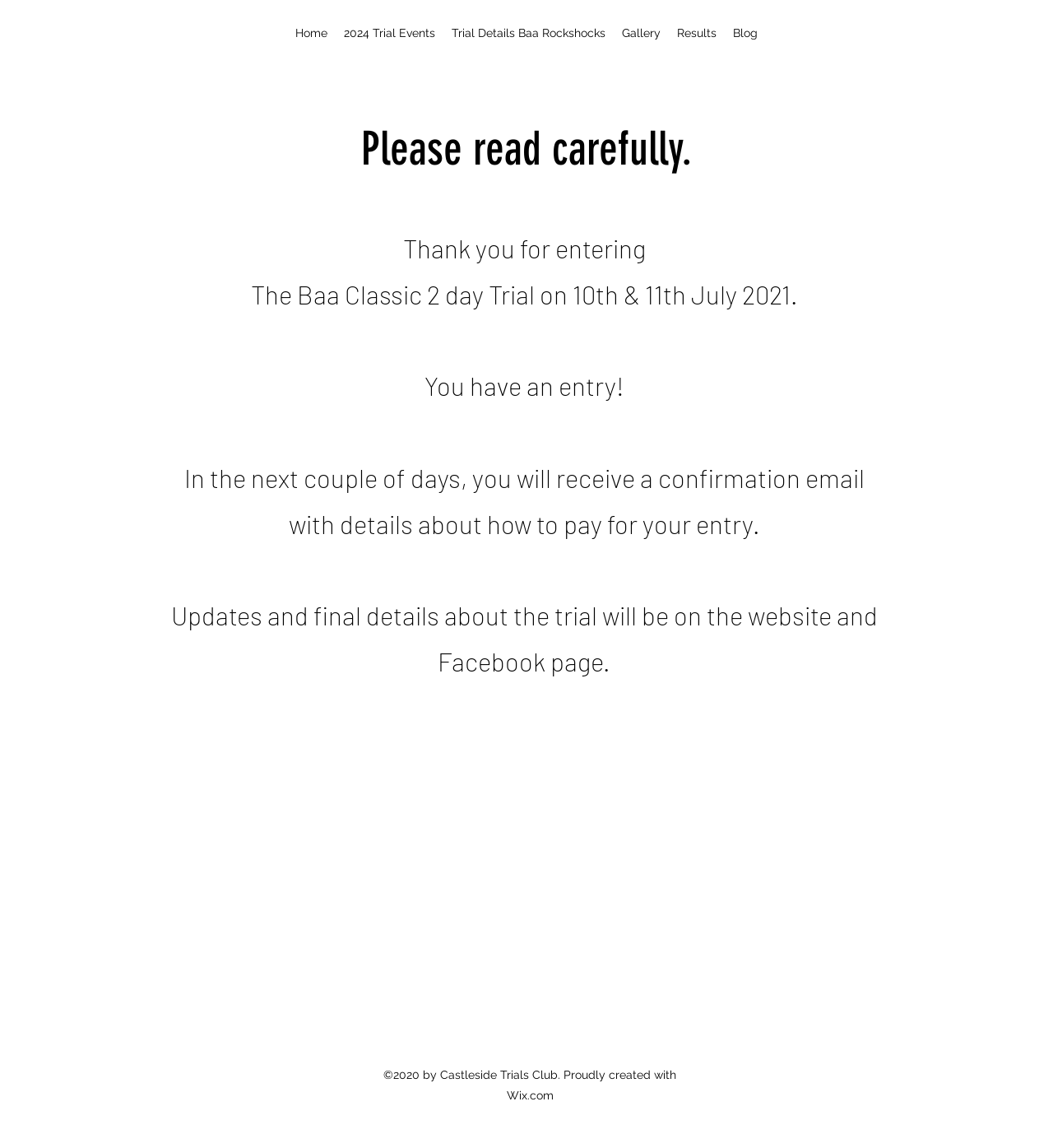What is the date of the trial event?
Answer with a single word or phrase, using the screenshot for reference.

10th & 11th July 2021